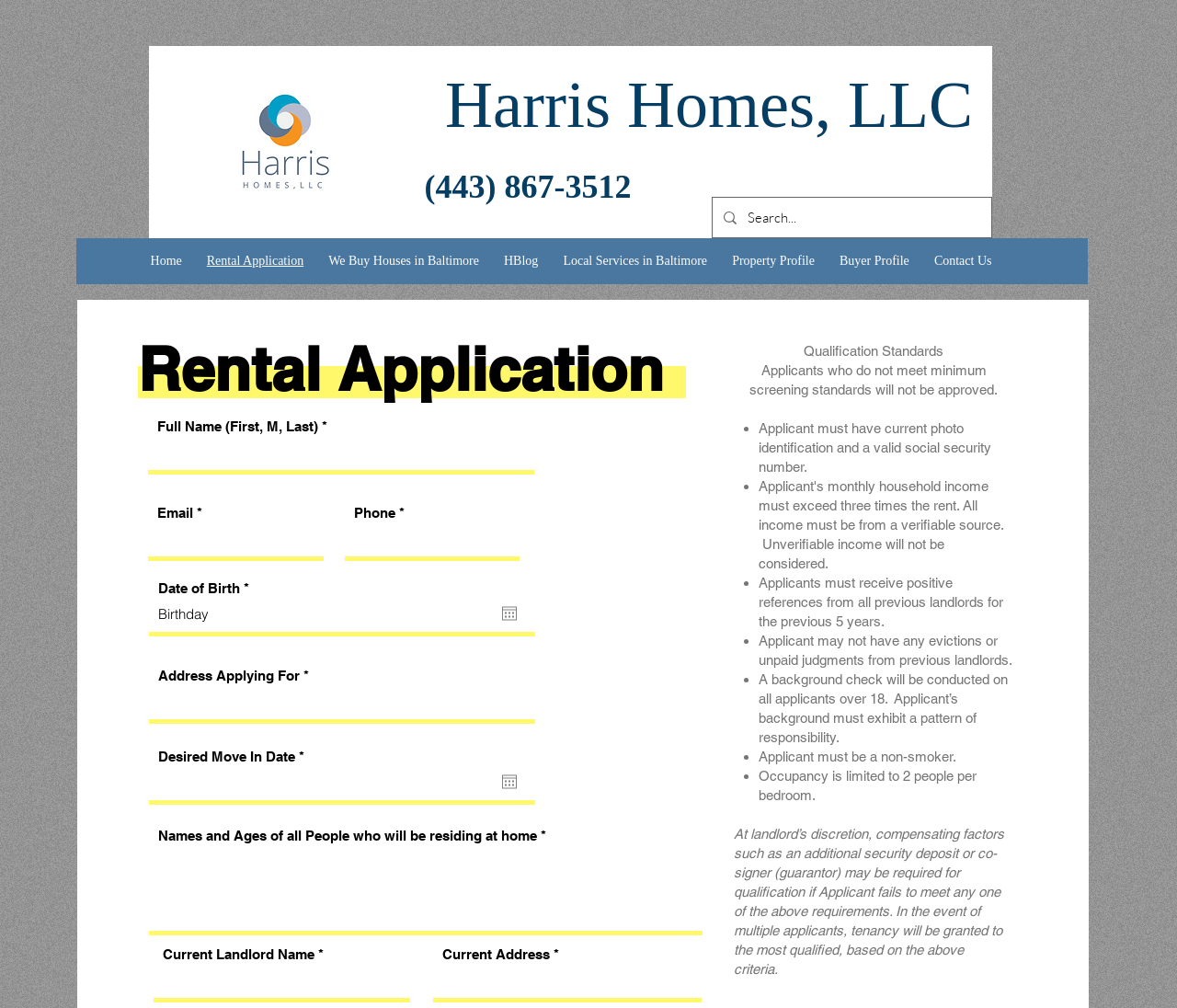Using the description: "Local Services in Baltimore", identify the bounding box of the corresponding UI element in the screenshot.

[0.468, 0.25, 0.611, 0.269]